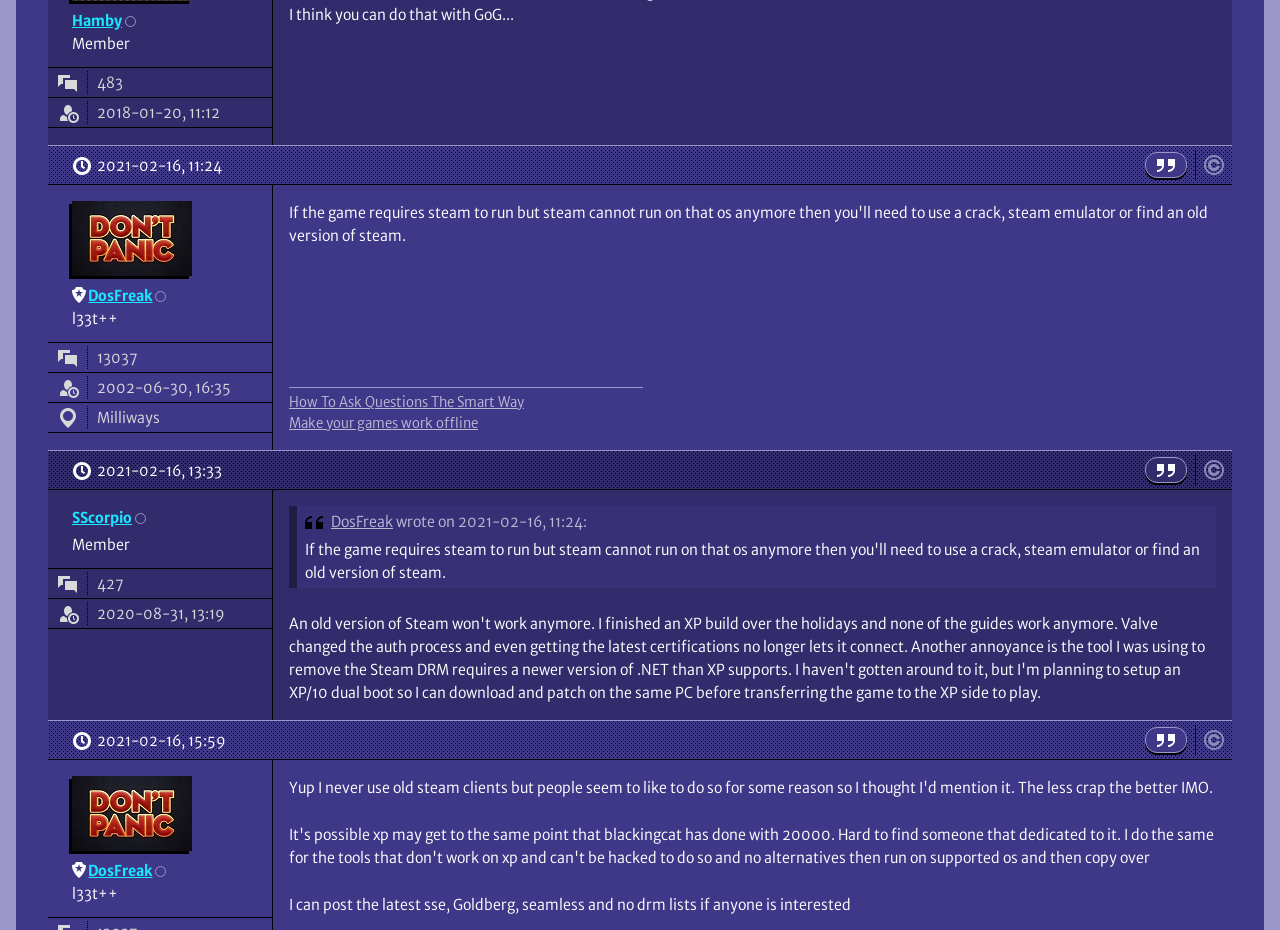Please provide the bounding box coordinates for the element that needs to be clicked to perform the following instruction: "Quote a post". The coordinates should be given as four float numbers between 0 and 1, i.e., [left, top, right, bottom].

[0.259, 0.551, 0.307, 0.571]